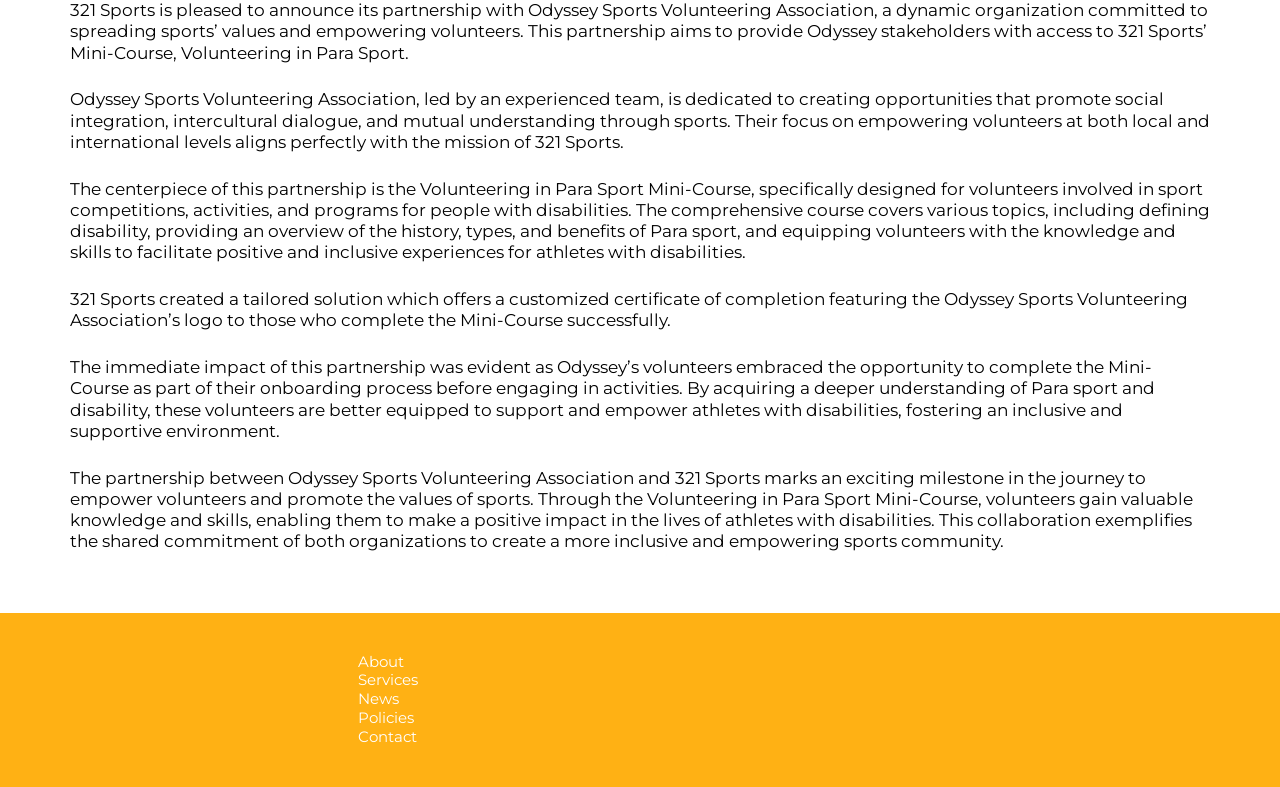Please answer the following question as detailed as possible based on the image: 
What is the benefit of completing the Mini-Course?

The answer can be found in the fourth StaticText element, which mentions that '321 Sports created a tailored solution which offers a customized certificate of completion featuring the Odyssey Sports Volunteering Association’s logo to those who complete the Mini-Course successfully'. This indicates that the benefit of completing the course is receiving a customized certificate.